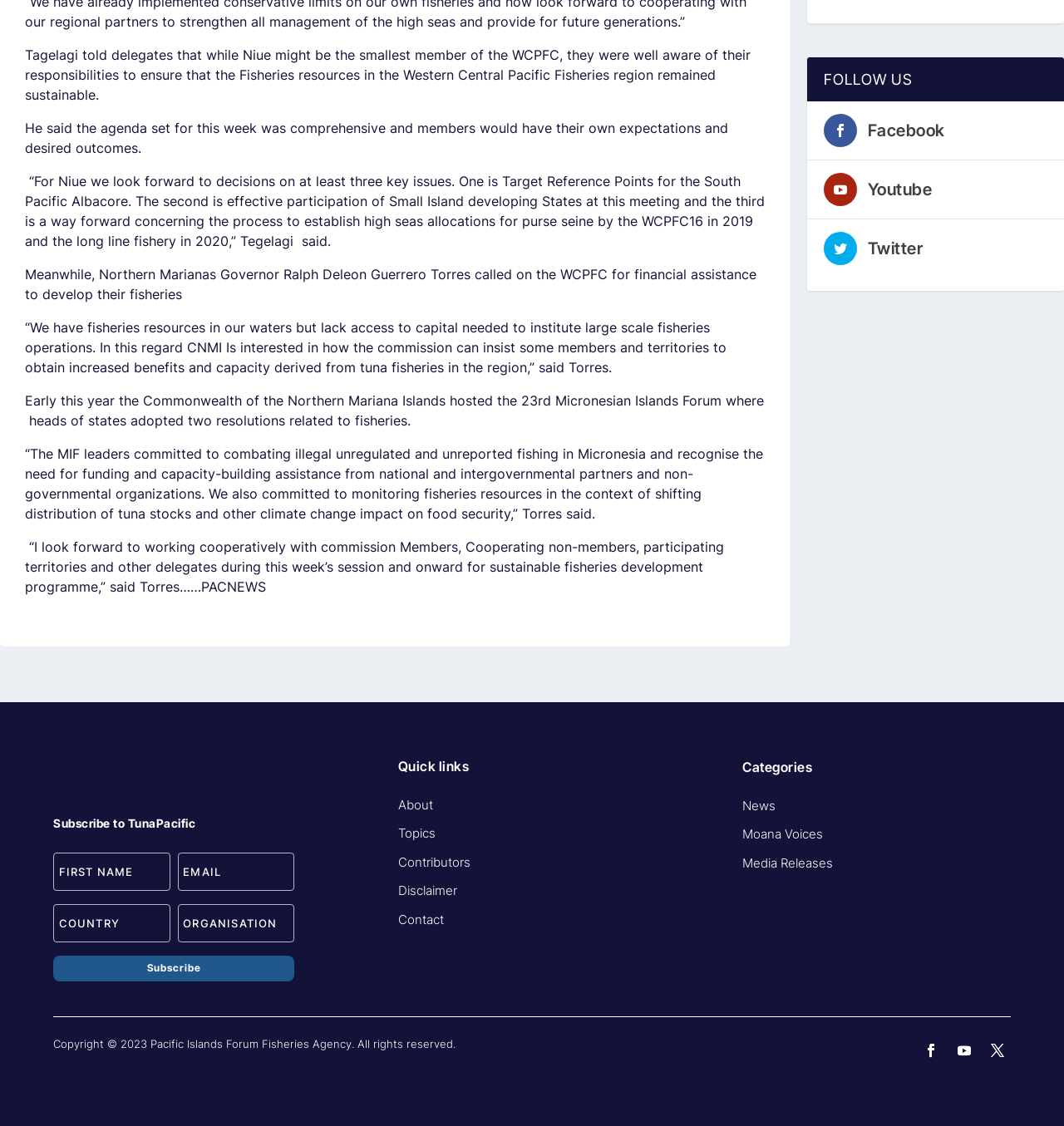What is the name of the organization hosting the meeting?
Using the image as a reference, give an elaborate response to the question.

The name of the organization can be found in the static text elements, which mention the Western Central Pacific Fisheries Commission (WCPFC) and its members.